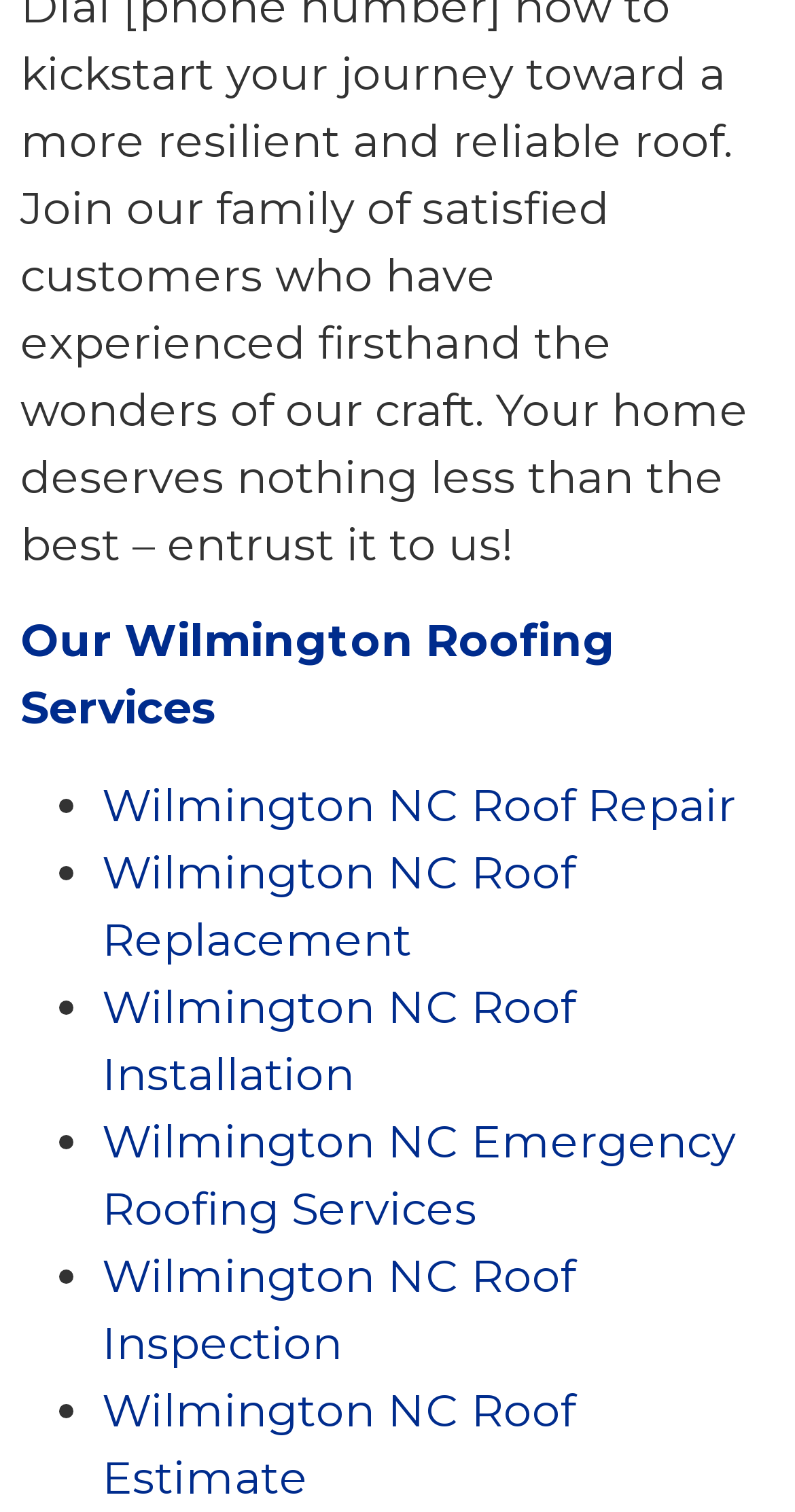Respond to the question below with a concise word or phrase:
What is the purpose of the list markers on the webpage?

To separate services